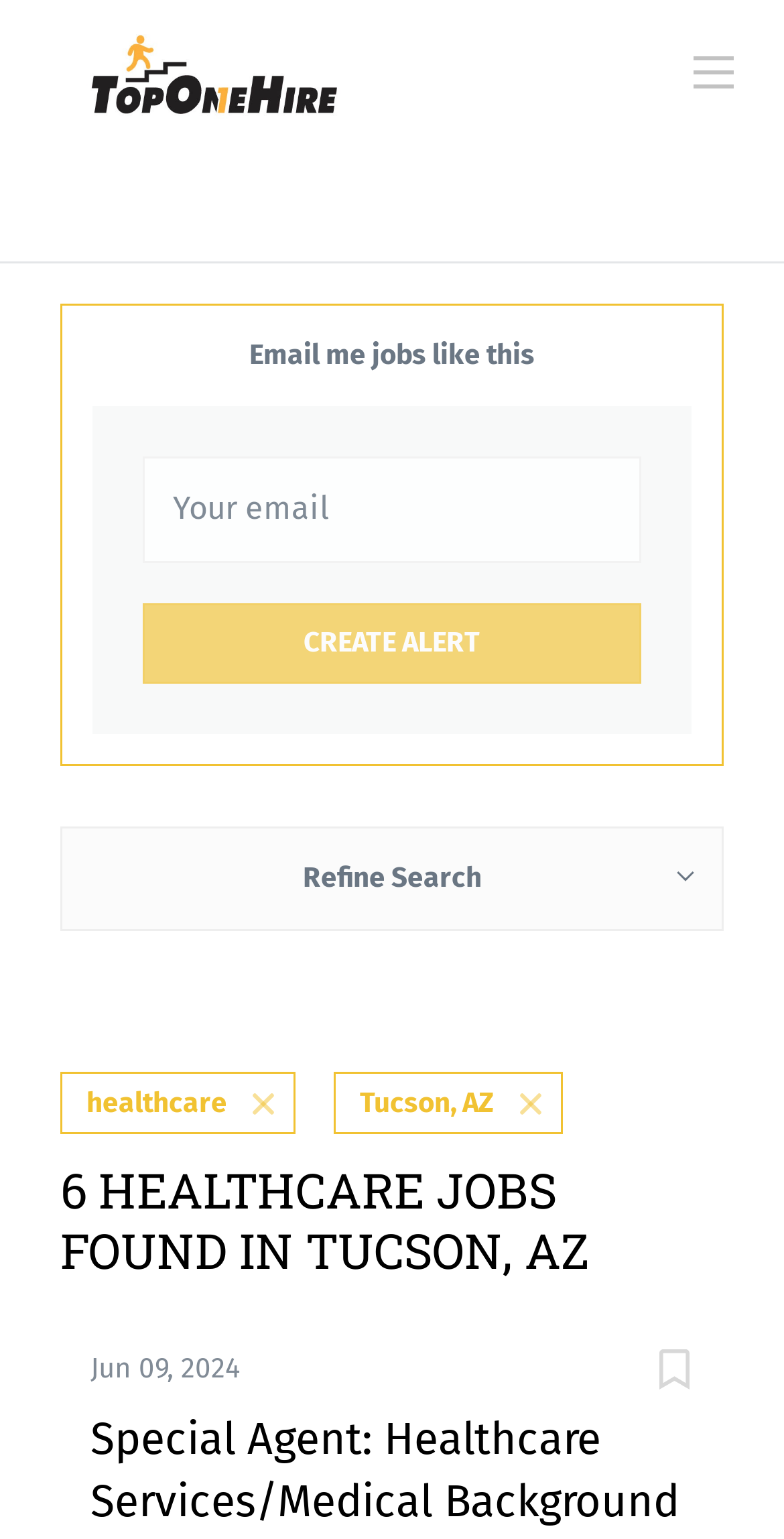Extract the main heading text from the webpage.

6 HEALTHCARE JOBS FOUND IN TUCSON, AZ